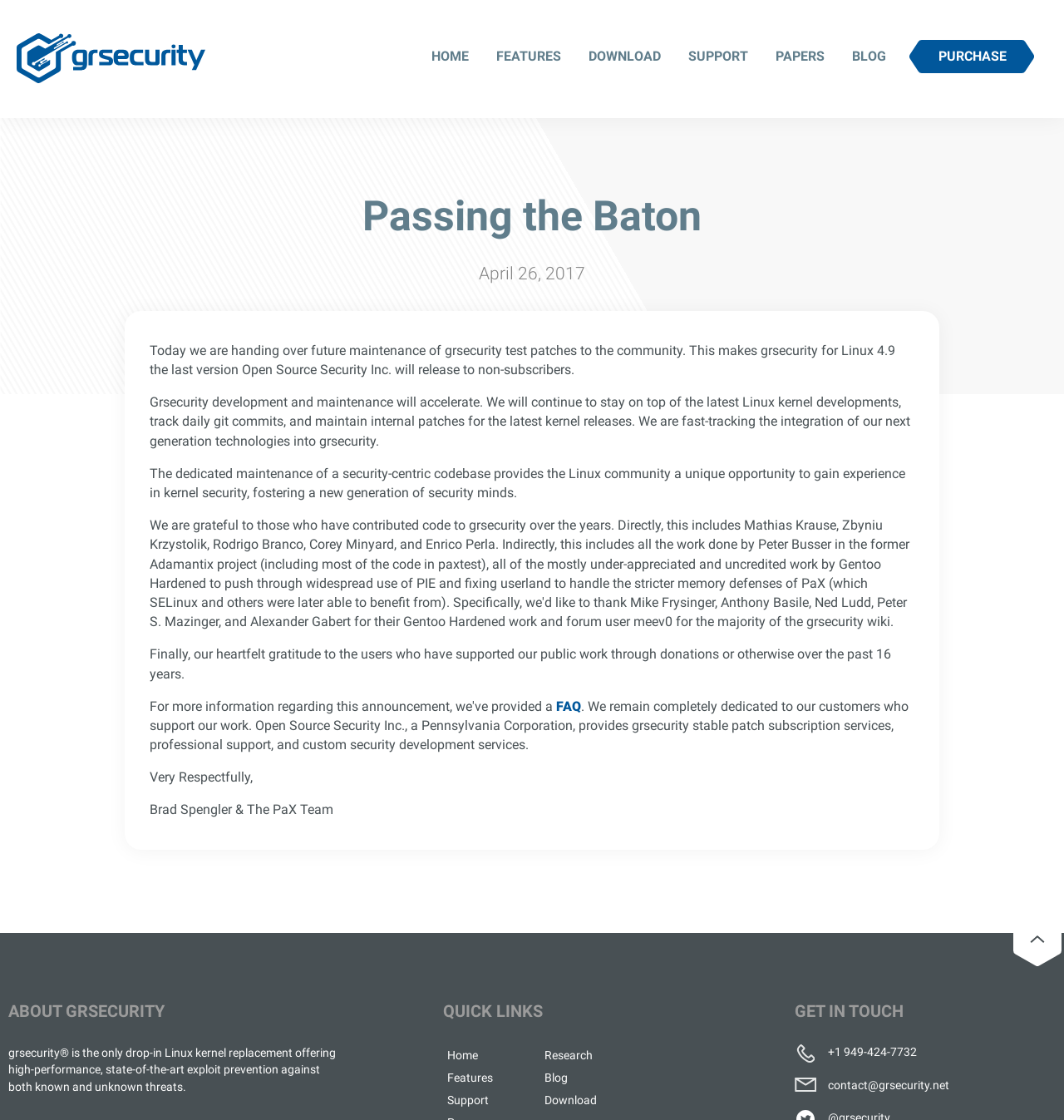What is the name of the Linux kernel replacement?
Using the visual information, respond with a single word or phrase.

grsecurity